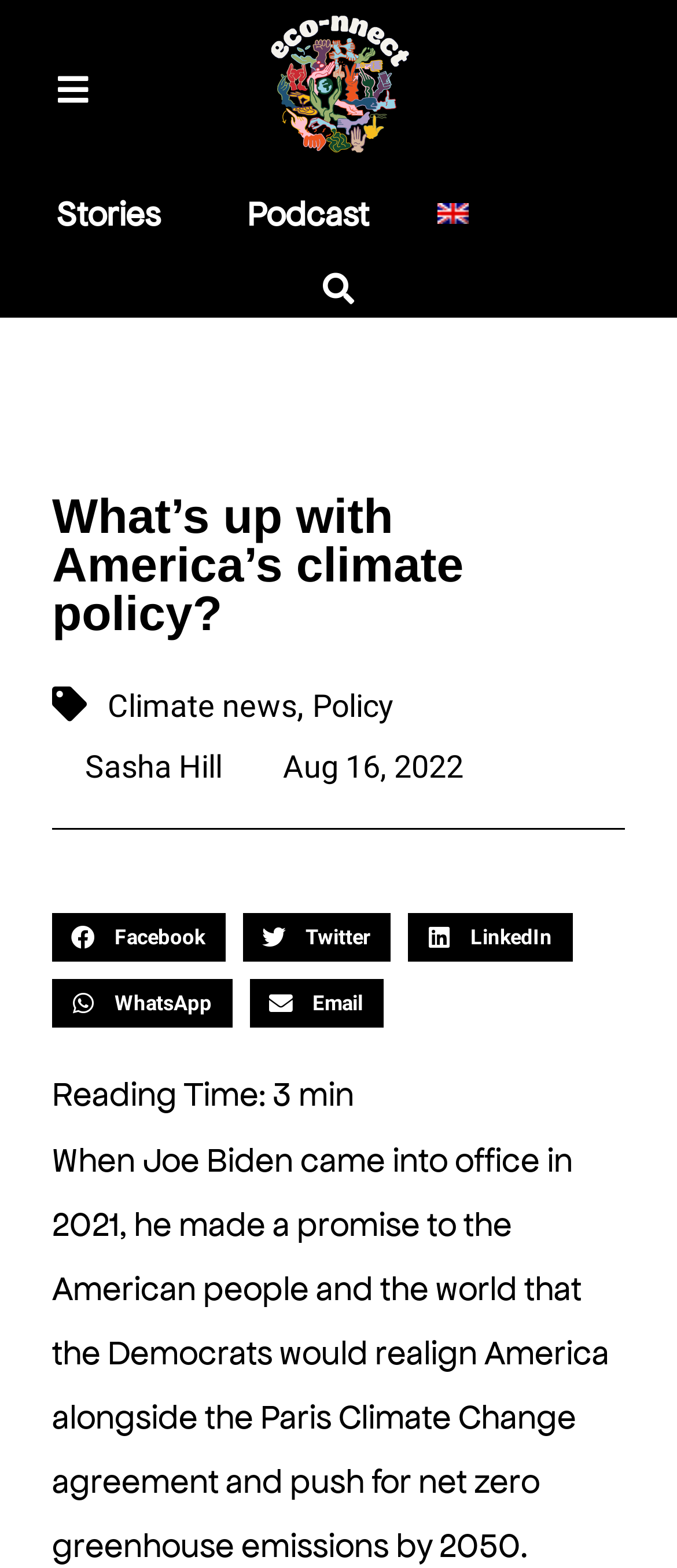Who is the author of the article?
Using the image, respond with a single word or phrase.

Sasha Hill